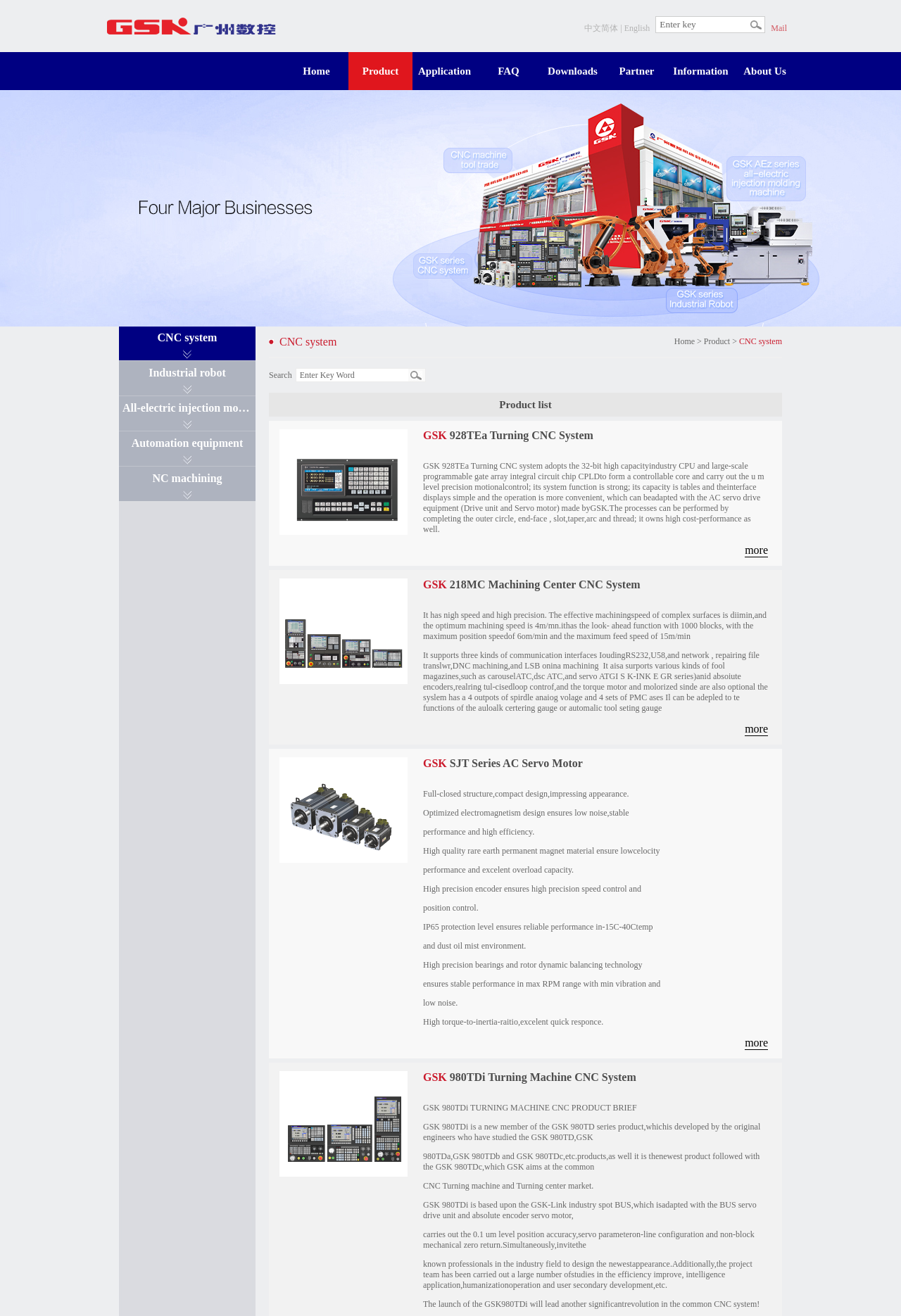Create an in-depth description of the webpage, covering main sections.

The webpage is about GSK CNC EQUIPMENT CO., LTD., a company that specializes in CNC equipment. At the top of the page, there are several links for language selection, including Chinese Simplified and English. Below that, there is a search bar with a button and a link to the mail. 

On the left side of the page, there is a menu with links to different sections, including Home, Product, Application, FAQ, Downloads, Partner, Information, and About Us. 

In the main content area, there are three sections, each with a heading, image, and descriptive text. The first section is about the GSK 928TEa Turning CNC System, which is a high-precision CNC system with advanced features. The second section is about the GSK 218MC Machining Center CNC System, which has high speed and precision. The third section is about the GSK SJT Series AC Servo Motor, which has a compact design and high performance.

Below these sections, there are more links to other products, including the GSK 980TDi Turning Machine CNC System. Each product section has a heading, image, and descriptive text that highlights its features and benefits.

Throughout the page, there are several "more" links that allow users to access more information about each product. The overall layout is organized and easy to navigate, with clear headings and concise text that describes each product.